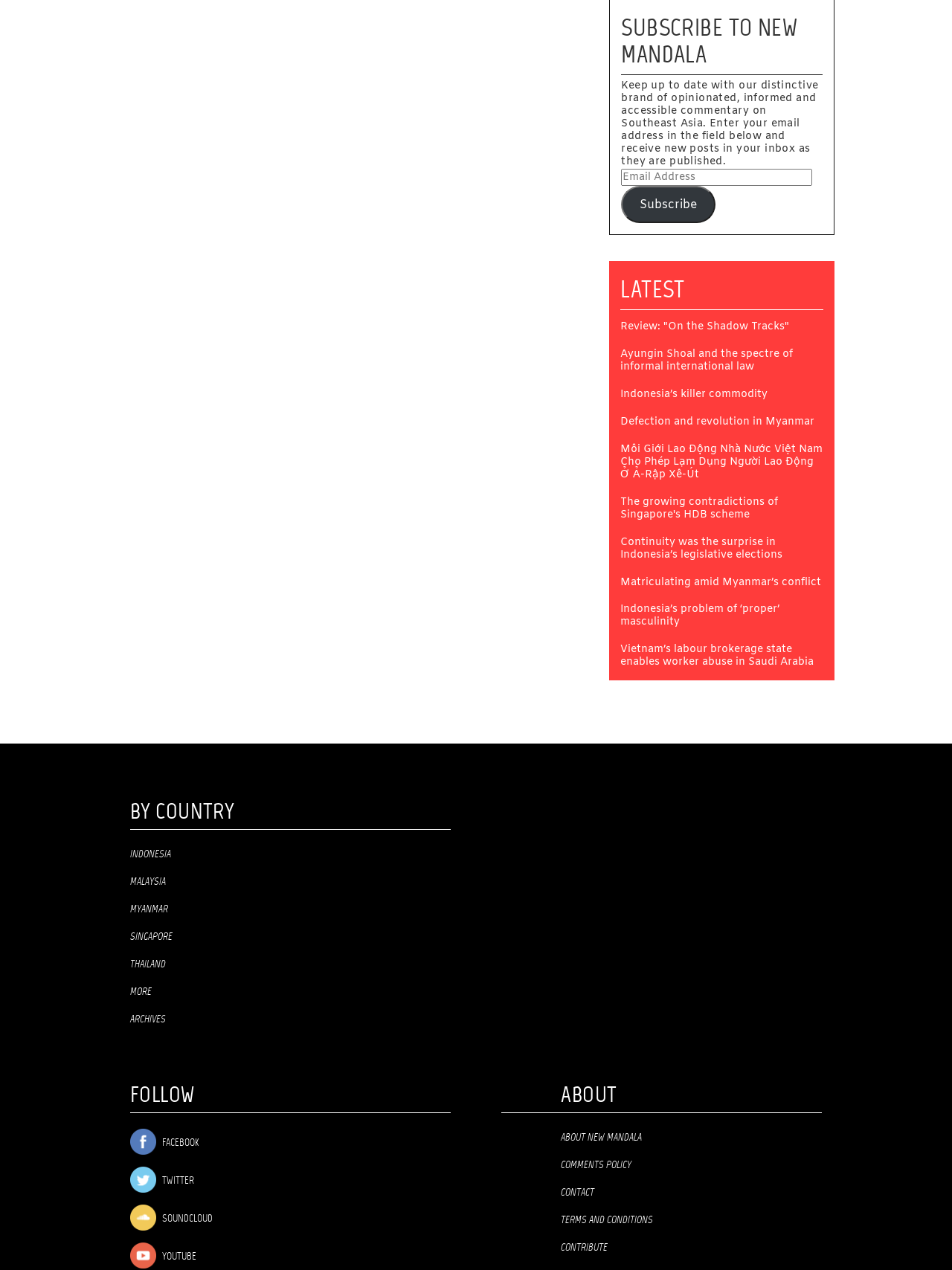Could you highlight the region that needs to be clicked to execute the instruction: "Learn more about New Mandala"?

[0.589, 0.891, 0.863, 0.901]